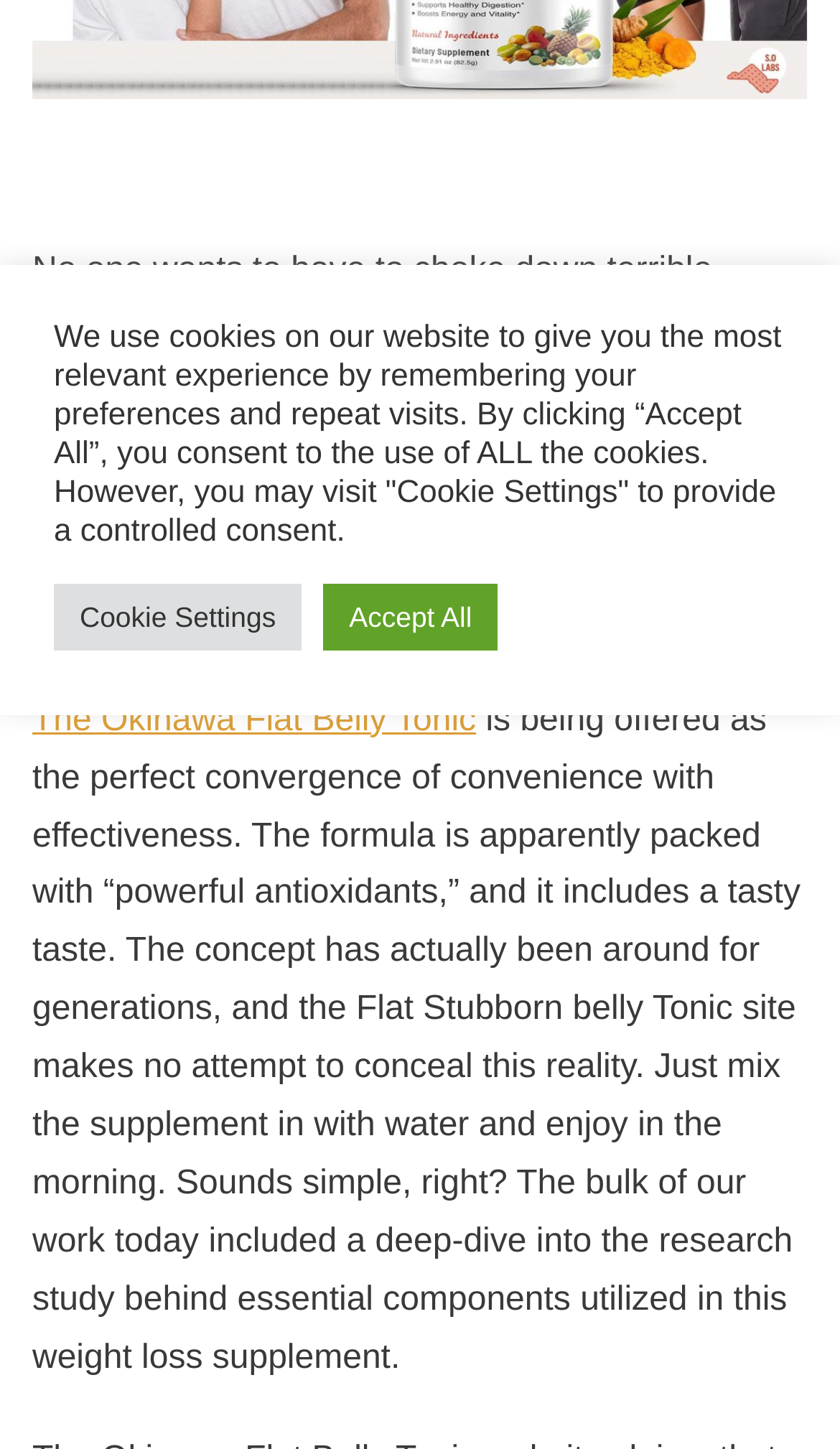Using the element description provided, determine the bounding box coordinates in the format (top-left x, top-left y, bottom-right x, bottom-right y). Ensure that all values are floating point numbers between 0 and 1. Element description: The Okinawa Flat Belly Tonic

[0.038, 0.484, 0.567, 0.509]